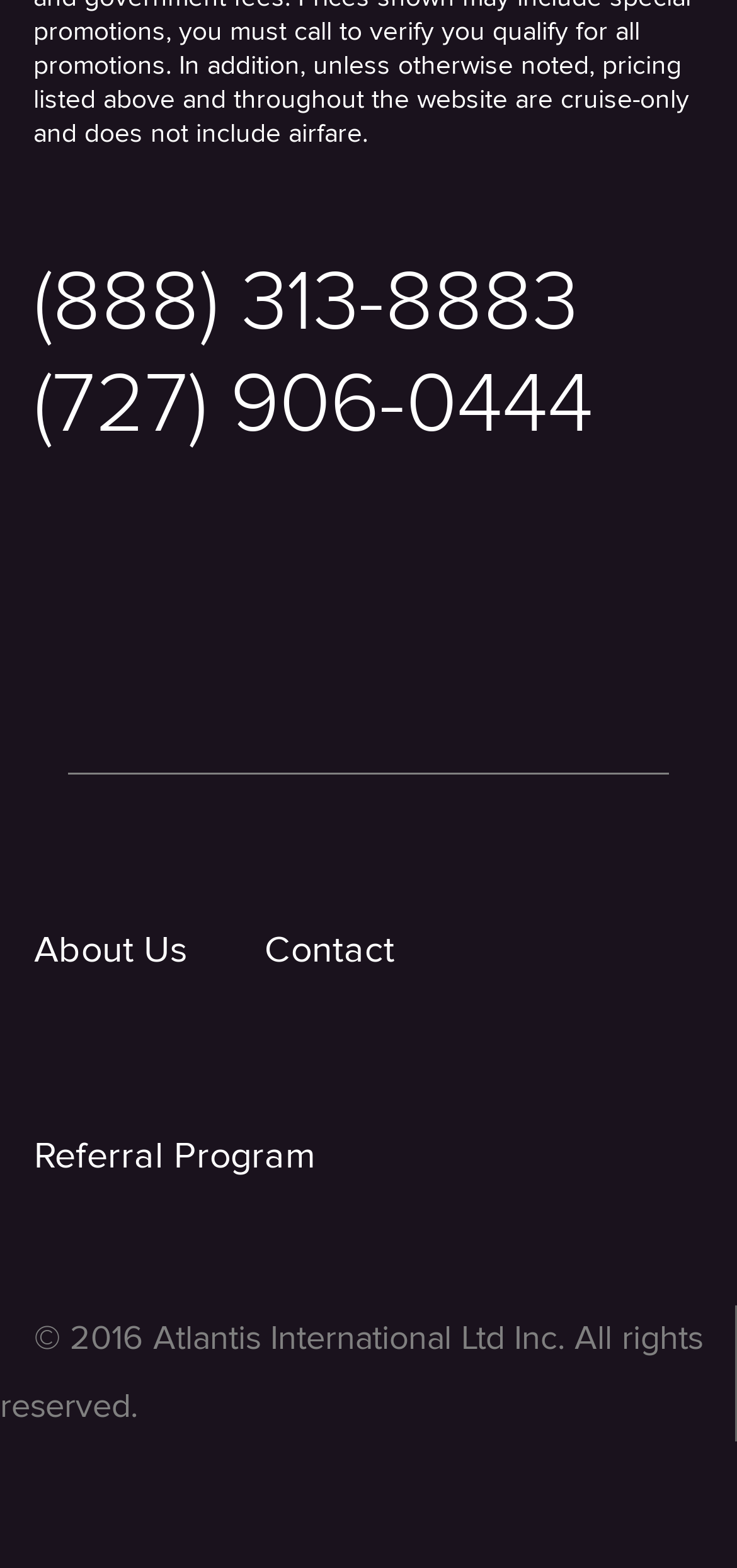Locate the bounding box of the UI element described in the following text: "Facebook".

[0.186, 0.332, 0.322, 0.397]